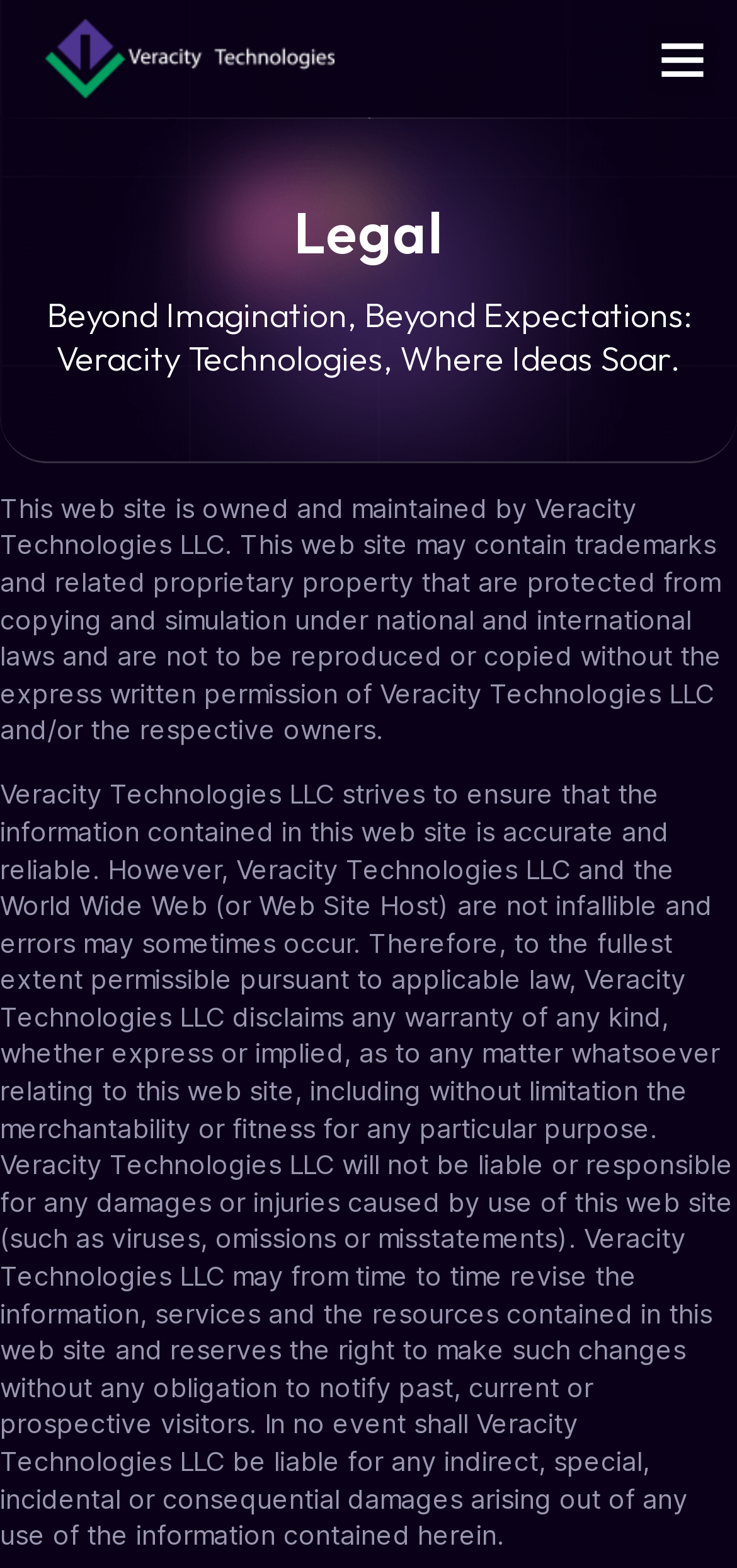What is the purpose of this webpage?
Examine the image and provide an in-depth answer to the question.

The purpose of this webpage can be inferred from the heading 'Legal' and the content of the static text, which discusses the legal policies and disclaimers of Veracity Technologies LLC.